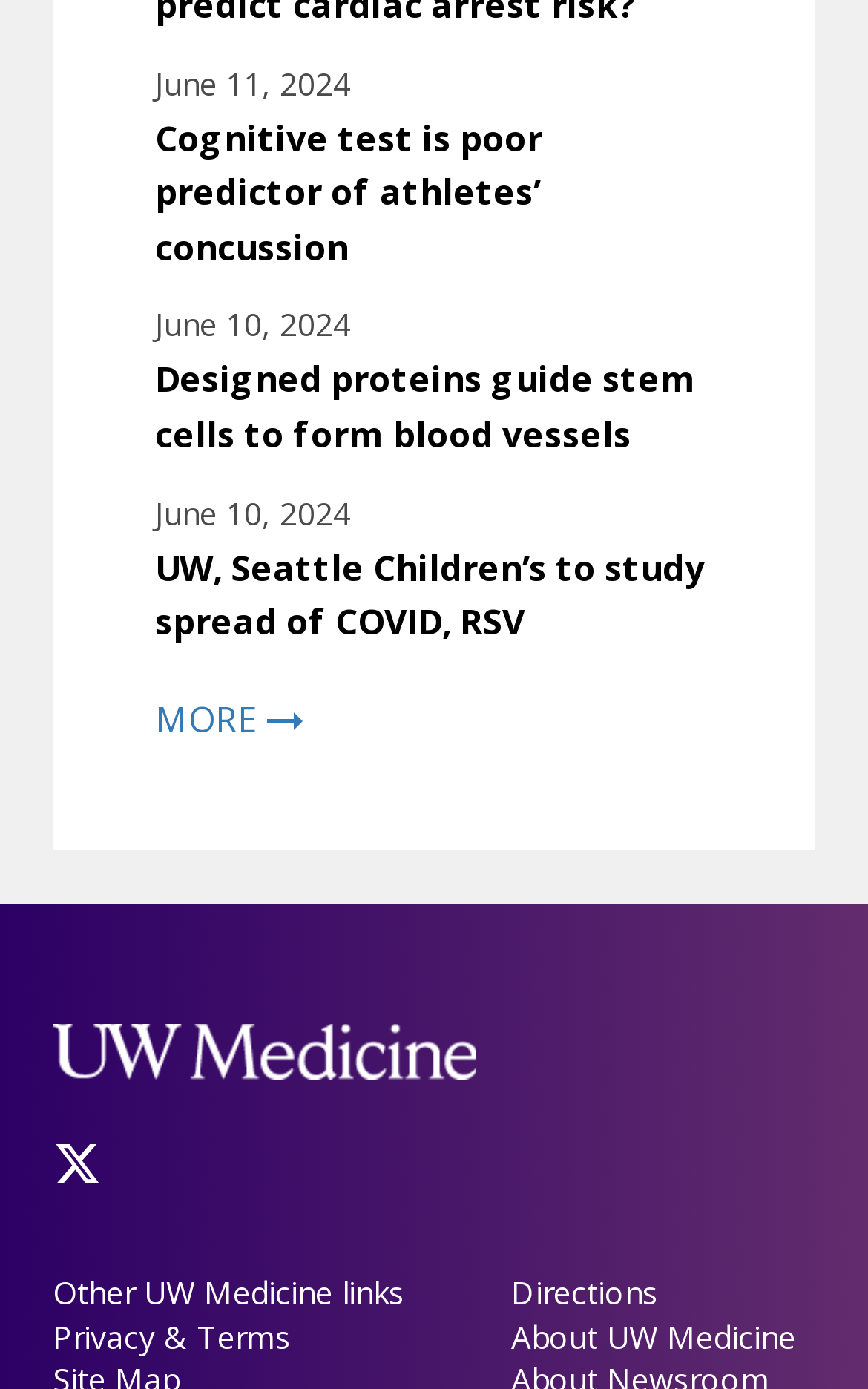Can you give a comprehensive explanation to the question given the content of the image?
How many news articles are displayed on the page?

I counted the number of heading elements with links, which represent the news articles, and found four of them.